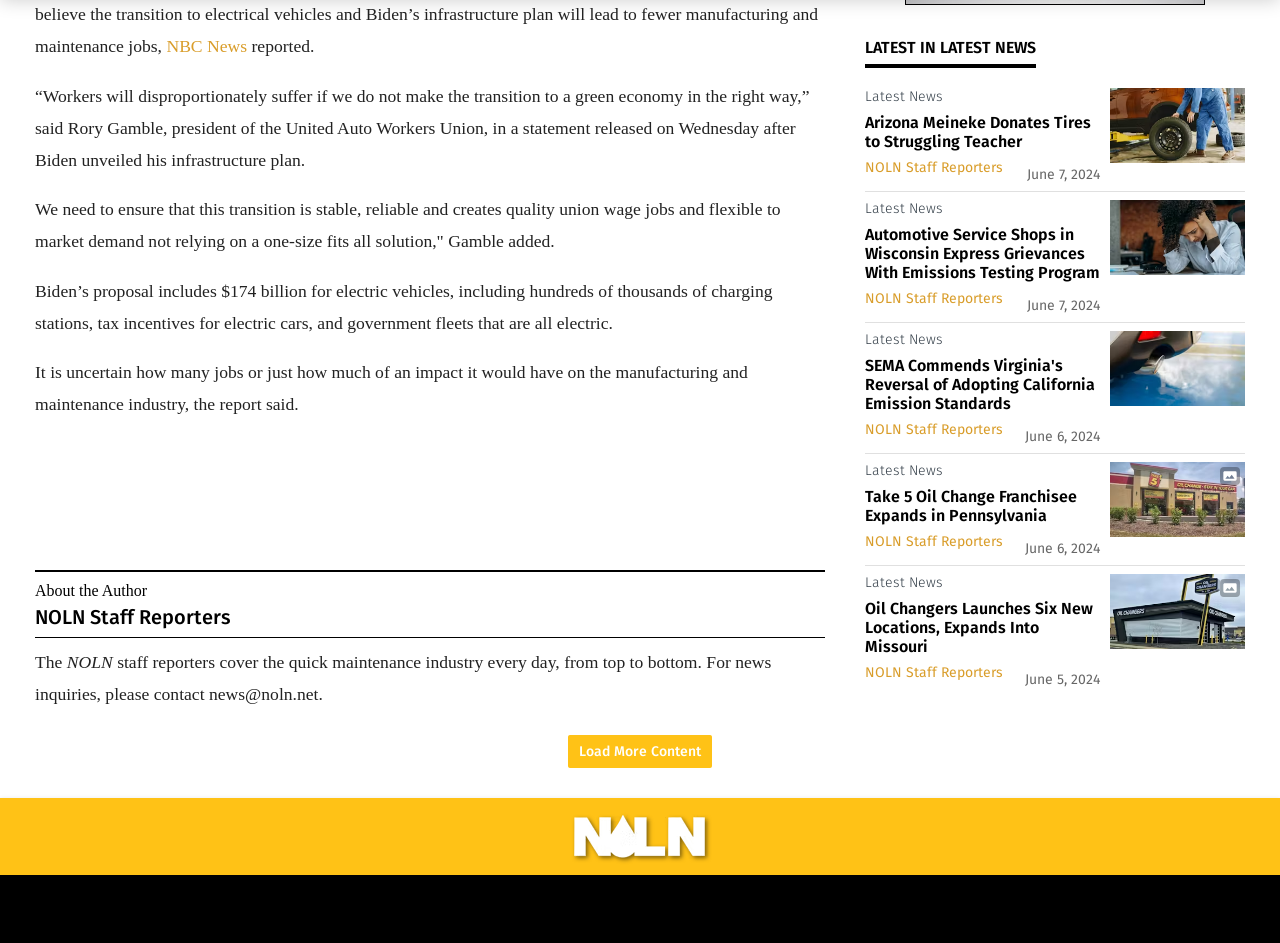Please find the bounding box coordinates of the clickable region needed to complete the following instruction: "Click on the 'Load More Content' button". The bounding box coordinates must consist of four float numbers between 0 and 1, i.e., [left, top, right, bottom].

[0.444, 0.78, 0.556, 0.814]